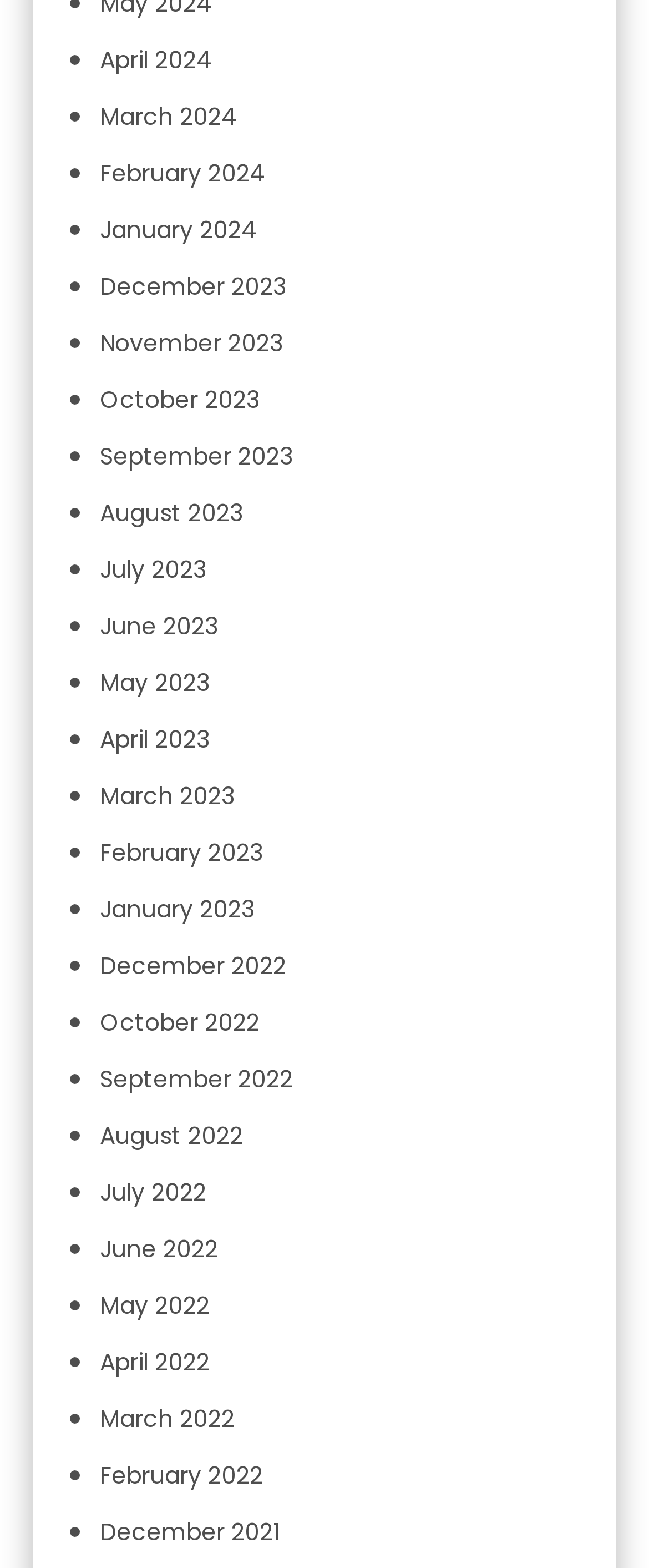Identify the bounding box coordinates for the region of the element that should be clicked to carry out the instruction: "View December 2021". The bounding box coordinates should be four float numbers between 0 and 1, i.e., [left, top, right, bottom].

[0.154, 0.966, 0.431, 0.988]